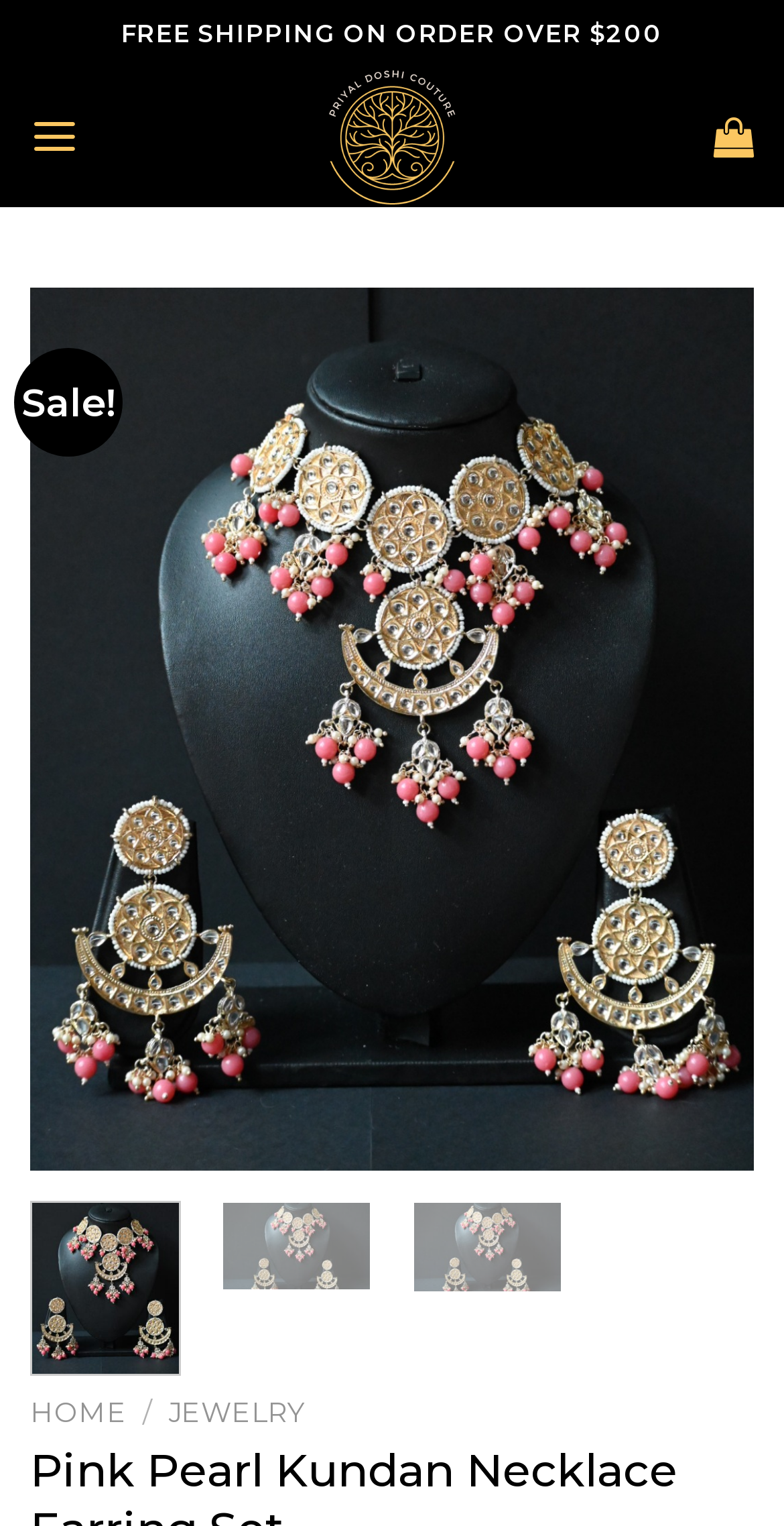Please identify the bounding box coordinates of the element I need to click to follow this instruction: "View the 'Pink Pearl Kundan Necklace Earring Set' product".

[0.038, 0.464, 0.962, 0.489]